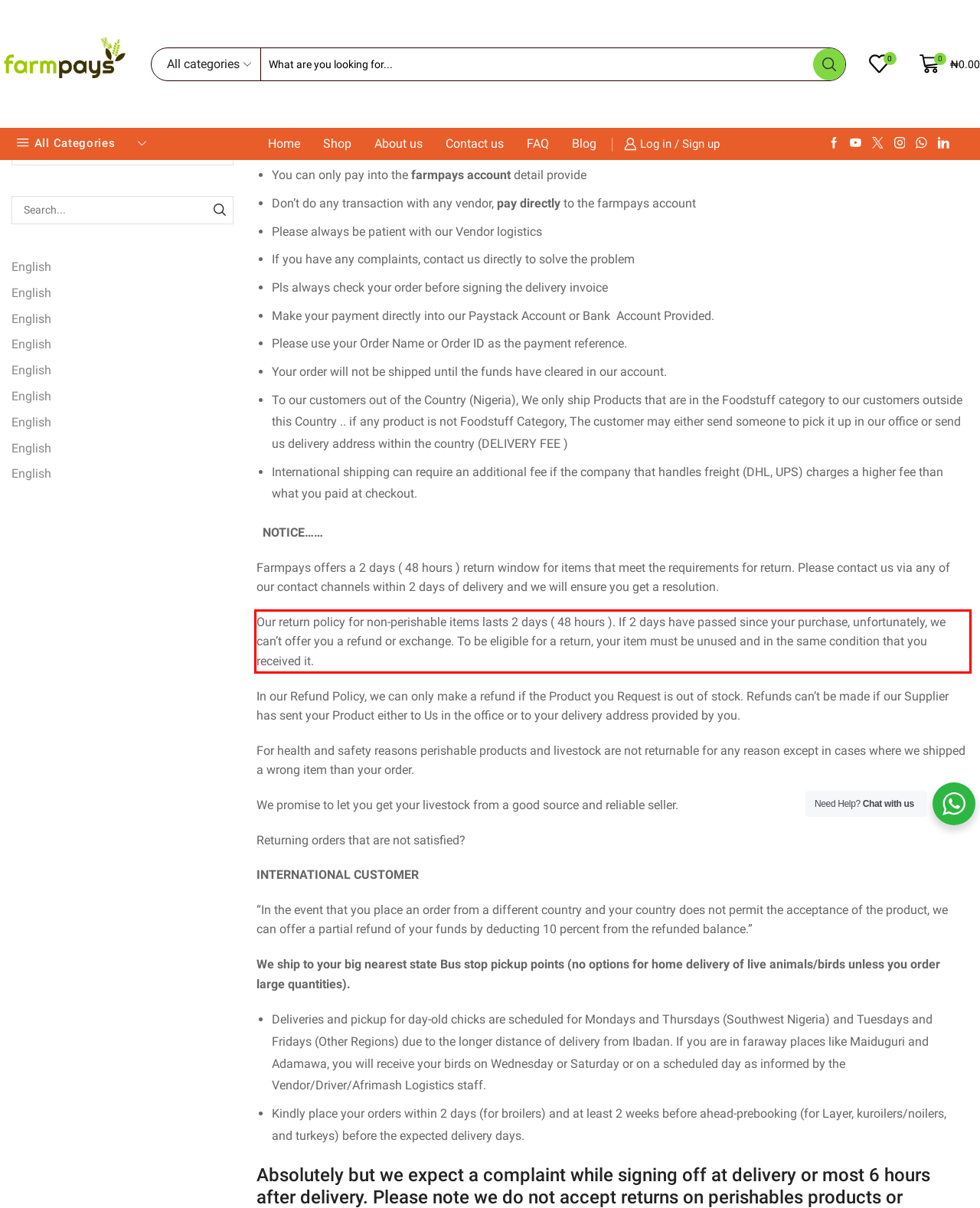Please look at the screenshot provided and find the red bounding box. Extract the text content contained within this bounding box.

Our return policy for non-perishable items lasts 2 days ( 48 hours ). If 2 days have passed since your purchase, unfortunately, we can’t offer you a refund or exchange. To be eligible for a return, your item must be unused and in the same condition that you received it.